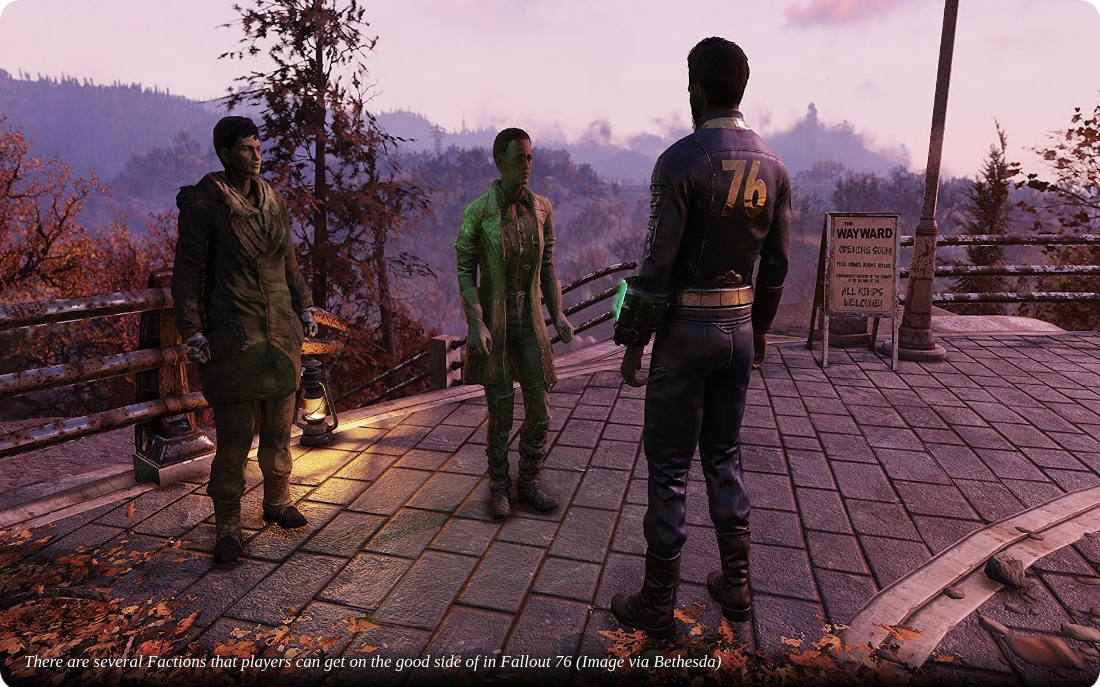What is hinted at by the signpost?
Look at the image and answer with only one word or phrase.

A hub within the game